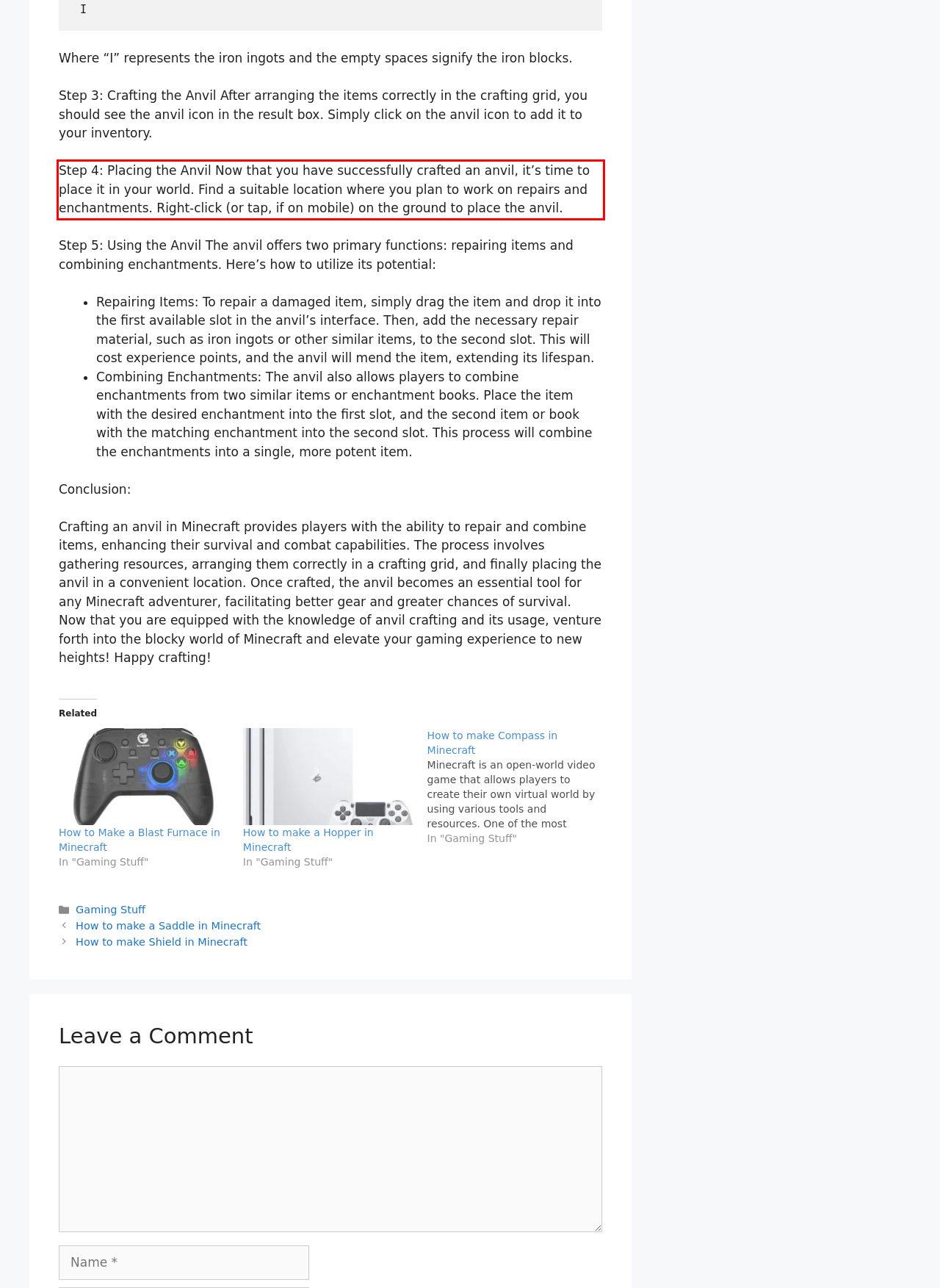Identify and extract the text within the red rectangle in the screenshot of the webpage.

Step 4: Placing the Anvil Now that you have successfully crafted an anvil, it’s time to place it in your world. Find a suitable location where you plan to work on repairs and enchantments. Right-click (or tap, if on mobile) on the ground to place the anvil.